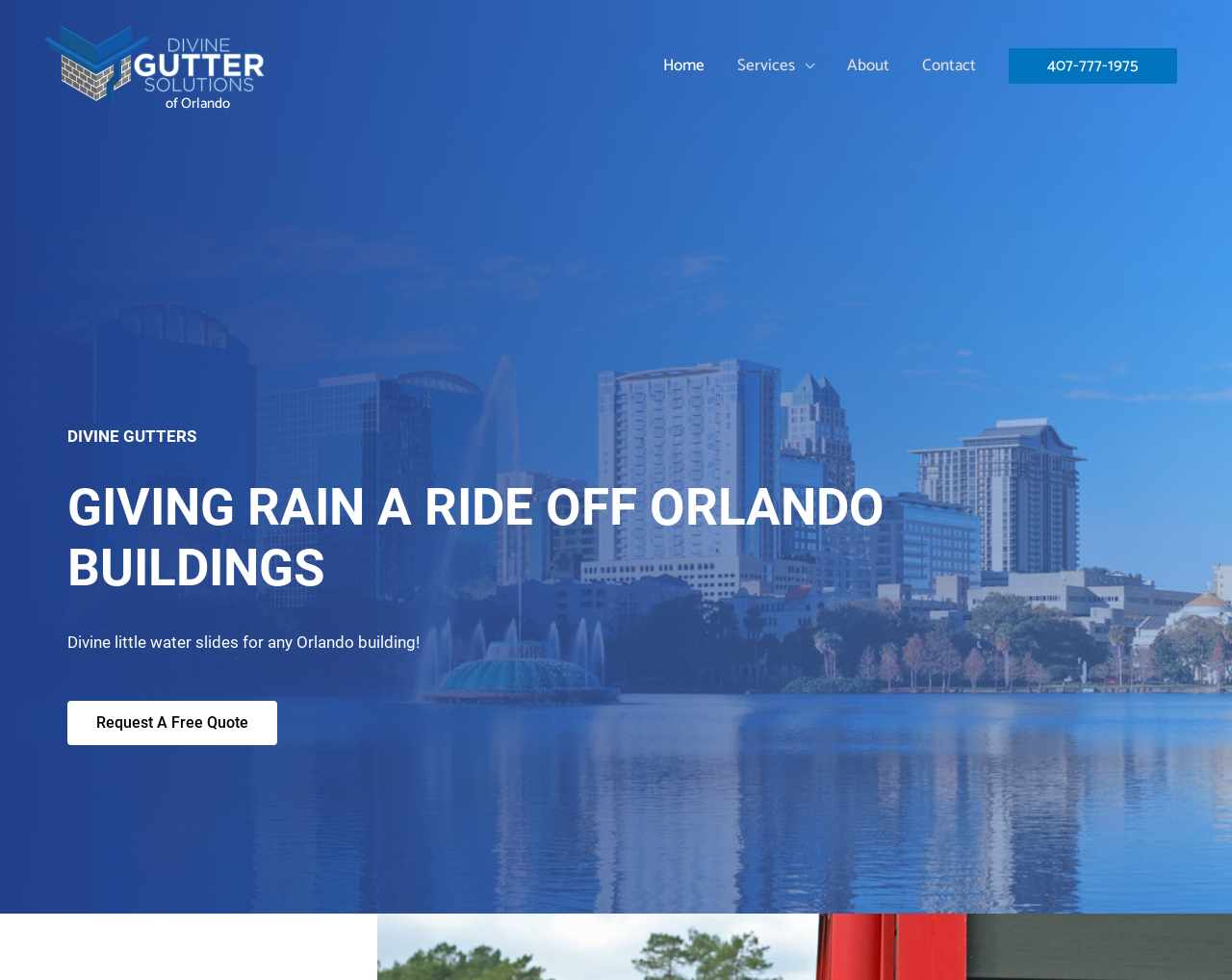Reply to the question below using a single word or brief phrase:
What is the call-to-action?

Request A Free Quote